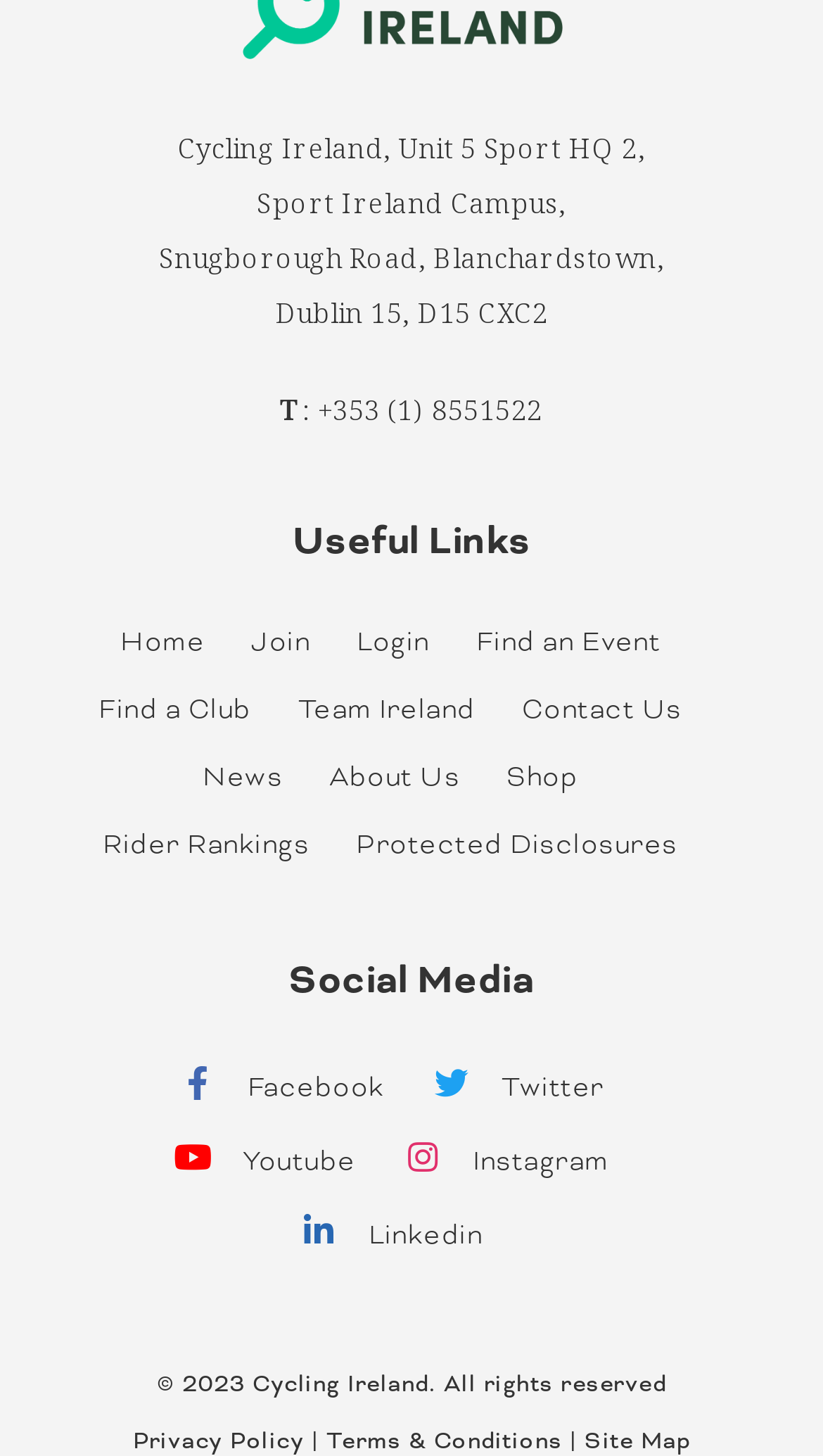What is the address of Cycling Ireland?
Please answer the question with as much detail and depth as you can.

I found the address by looking at the static text elements at the top of the webpage, which provide the address of Cycling Ireland as Snugborough Road, Blanchardstown, Dublin 15, D15 CXC2.